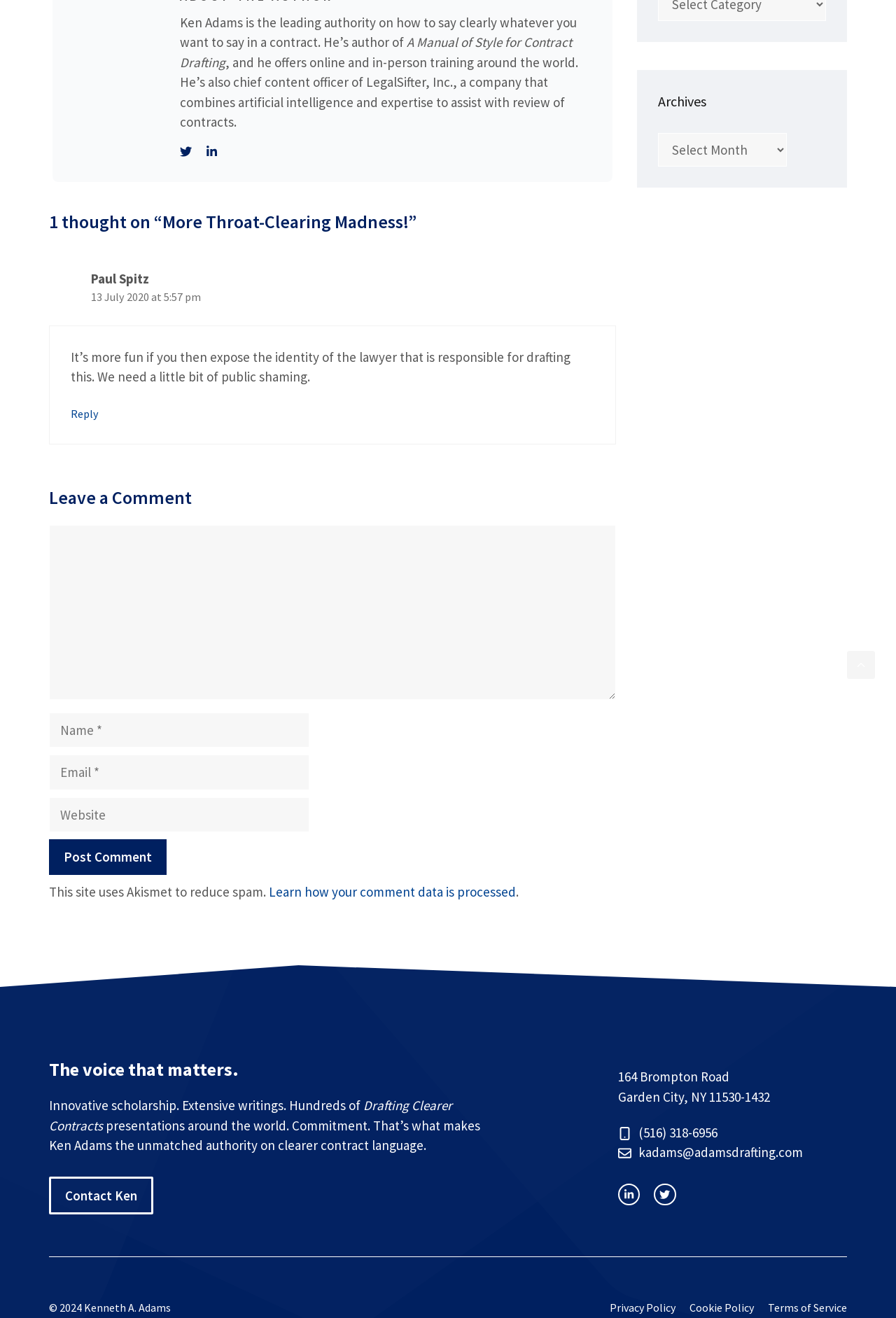Select the bounding box coordinates of the element I need to click to carry out the following instruction: "Learn how your comment data is processed".

[0.3, 0.67, 0.576, 0.683]